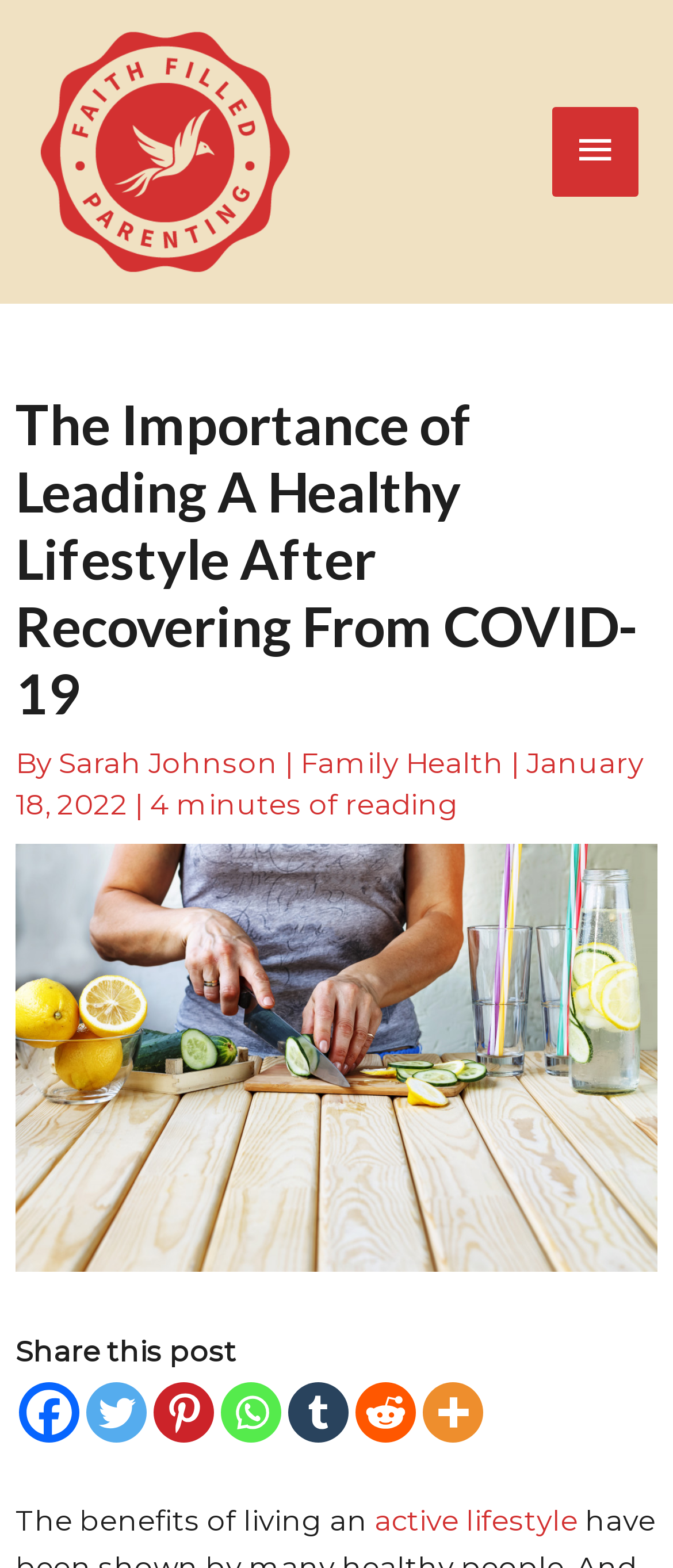Please provide a detailed answer to the question below based on the screenshot: 
What is the author of the article?

The author of the article can be found by looking at the byline, which is located below the main heading. The byline says 'By Sarah Johnson', indicating that Sarah Johnson is the author of the article.